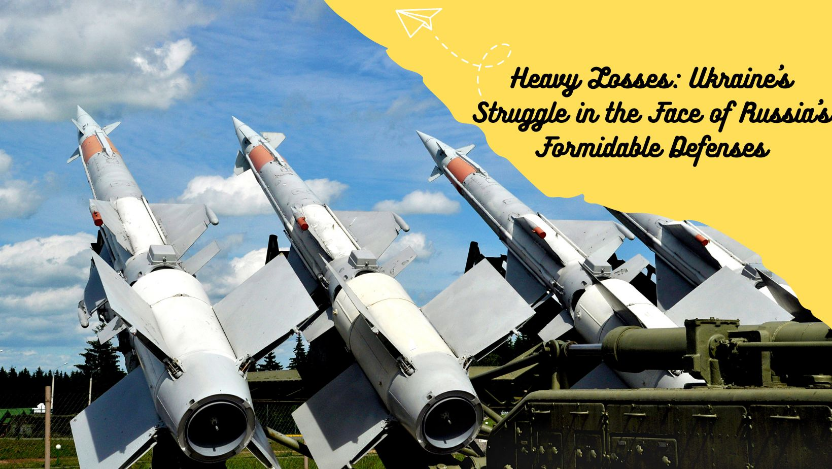Provide a comprehensive description of the image.

The image depicts a military scene featuring a series of missiles positioned prominently against a backdrop of a cloudy sky. The focal point of the image is the caption, "Heavy Losses: Ukraine’s Struggle in the Face of Russia’s Formidable Defenses," which highlights the ongoing conflict and challenges faced by Ukraine during its military operations against Russia. The caption is artistically rendered in a bold, yellow font, enhancing the dramatic nature of the scene. This visual encapsulates the gravity of the situation, emphasizing the heavy toll on Ukraine’s military resources as it navigates through formidable defensive strategies. Overall, the image serves as a powerful representation of the strategic and perilous landscape of modern warfare.